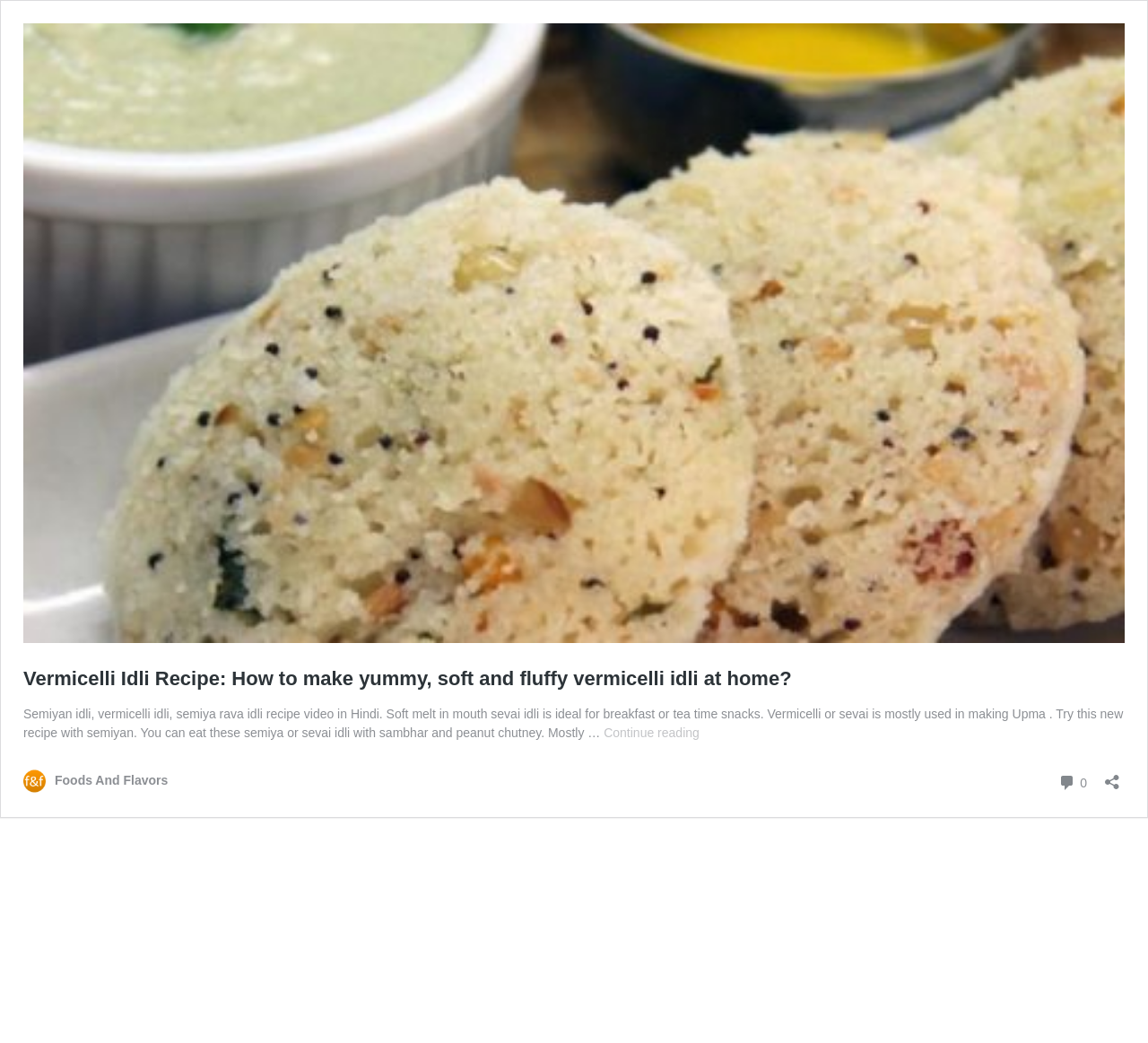Find the bounding box of the web element that fits this description: "Foods And Flavors".

[0.02, 0.738, 0.146, 0.76]